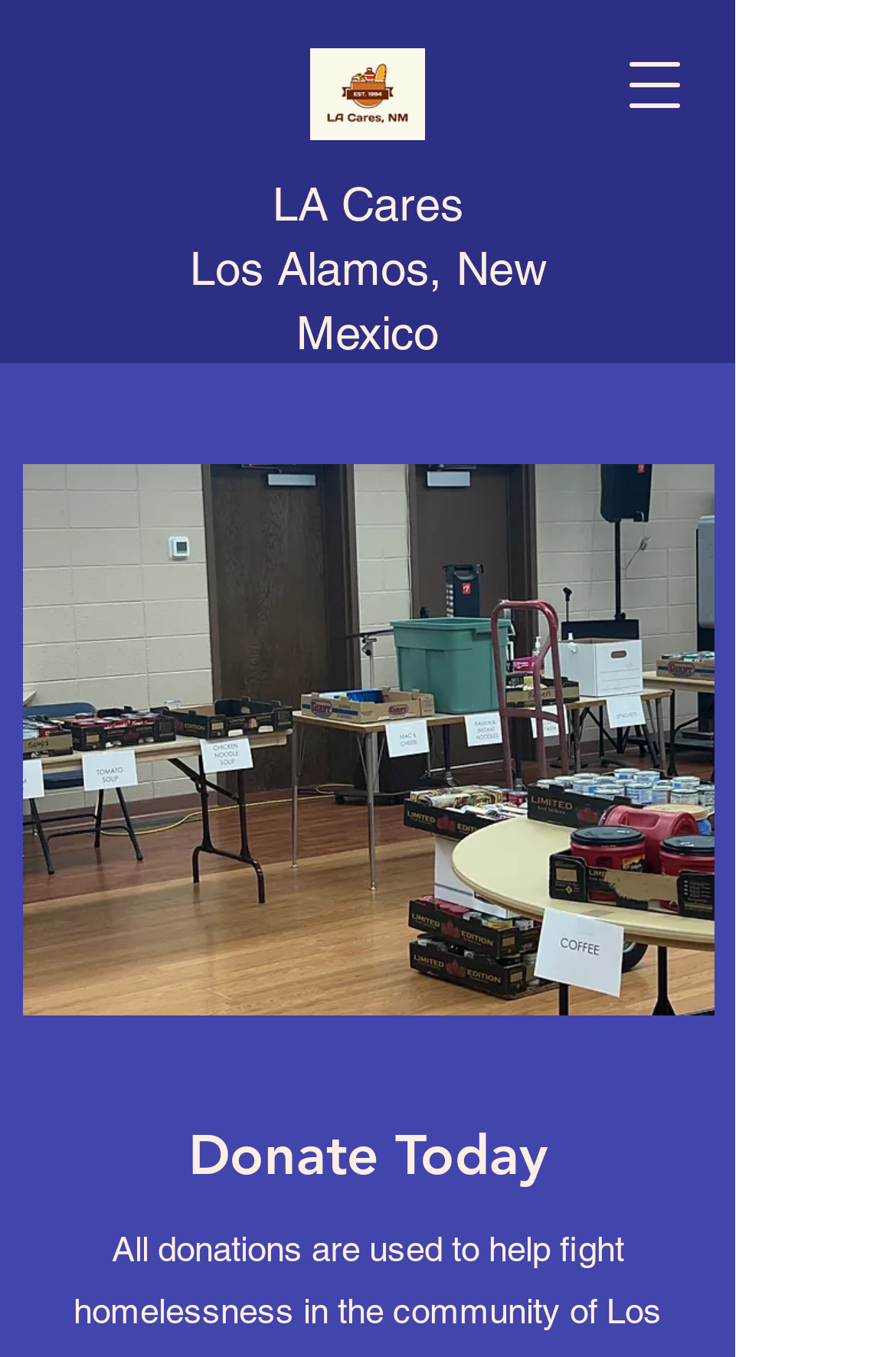Answer with a single word or phrase: 
How many links are present in the top section?

3